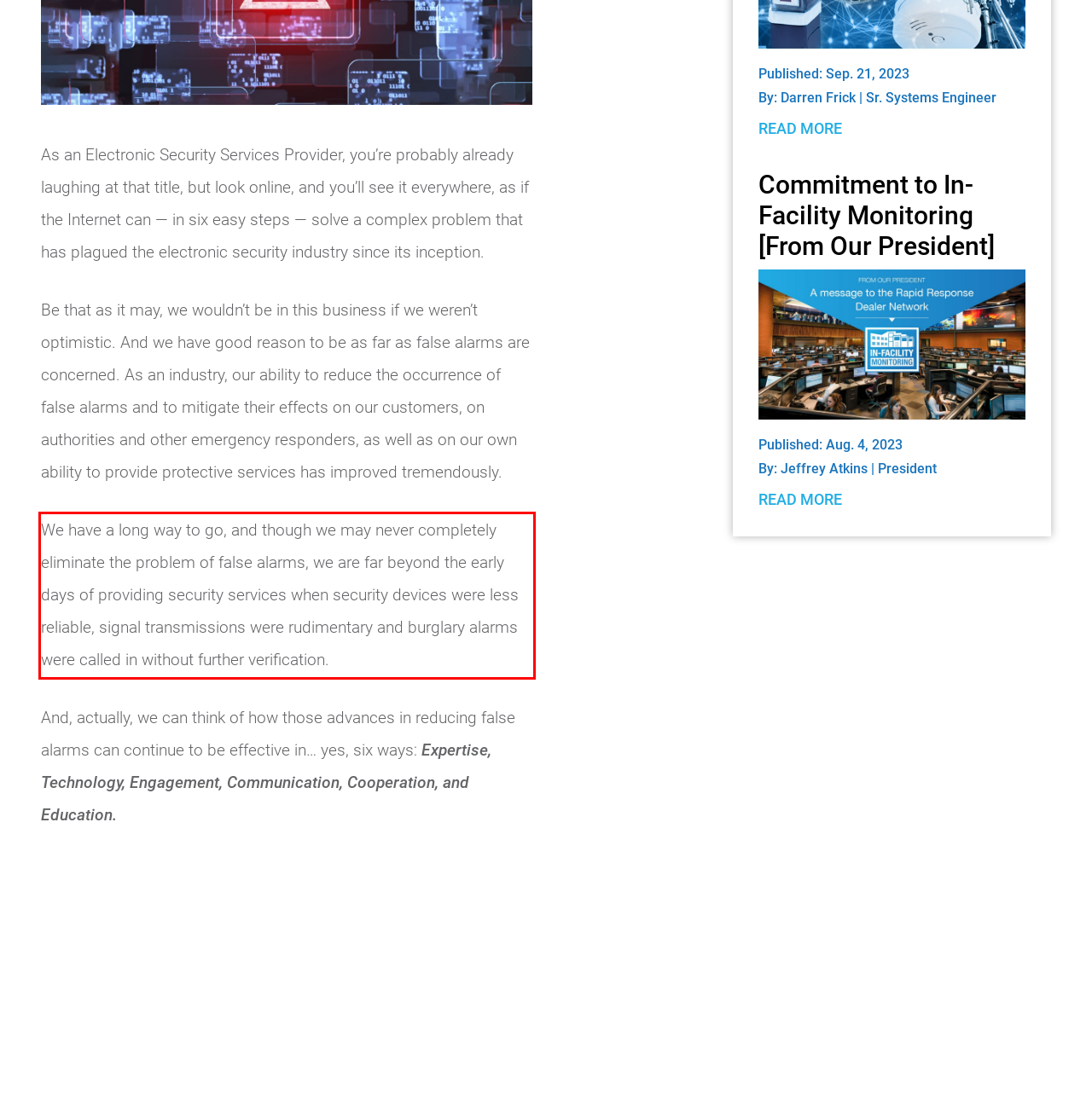Please perform OCR on the text within the red rectangle in the webpage screenshot and return the text content.

We have a long way to go, and though we may never completely eliminate the problem of false alarms, we are far beyond the early days of providing security services when security devices were less reliable, signal transmissions were rudimentary and burglary alarms were called in without further verification.